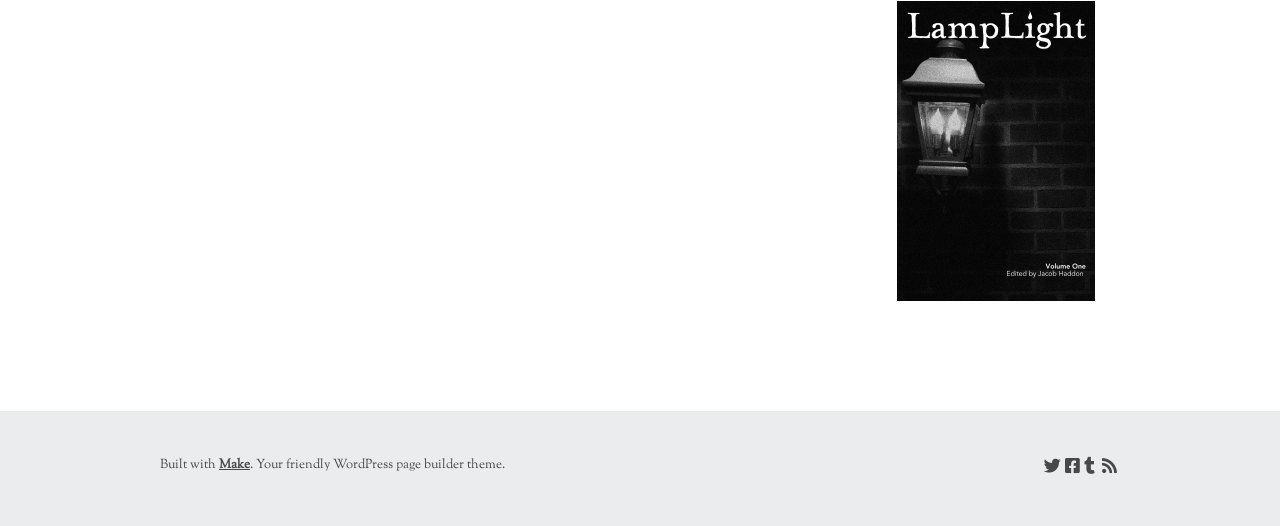Answer the question below in one word or phrase:
What is the name of the image on the page?

vol1-cover-front